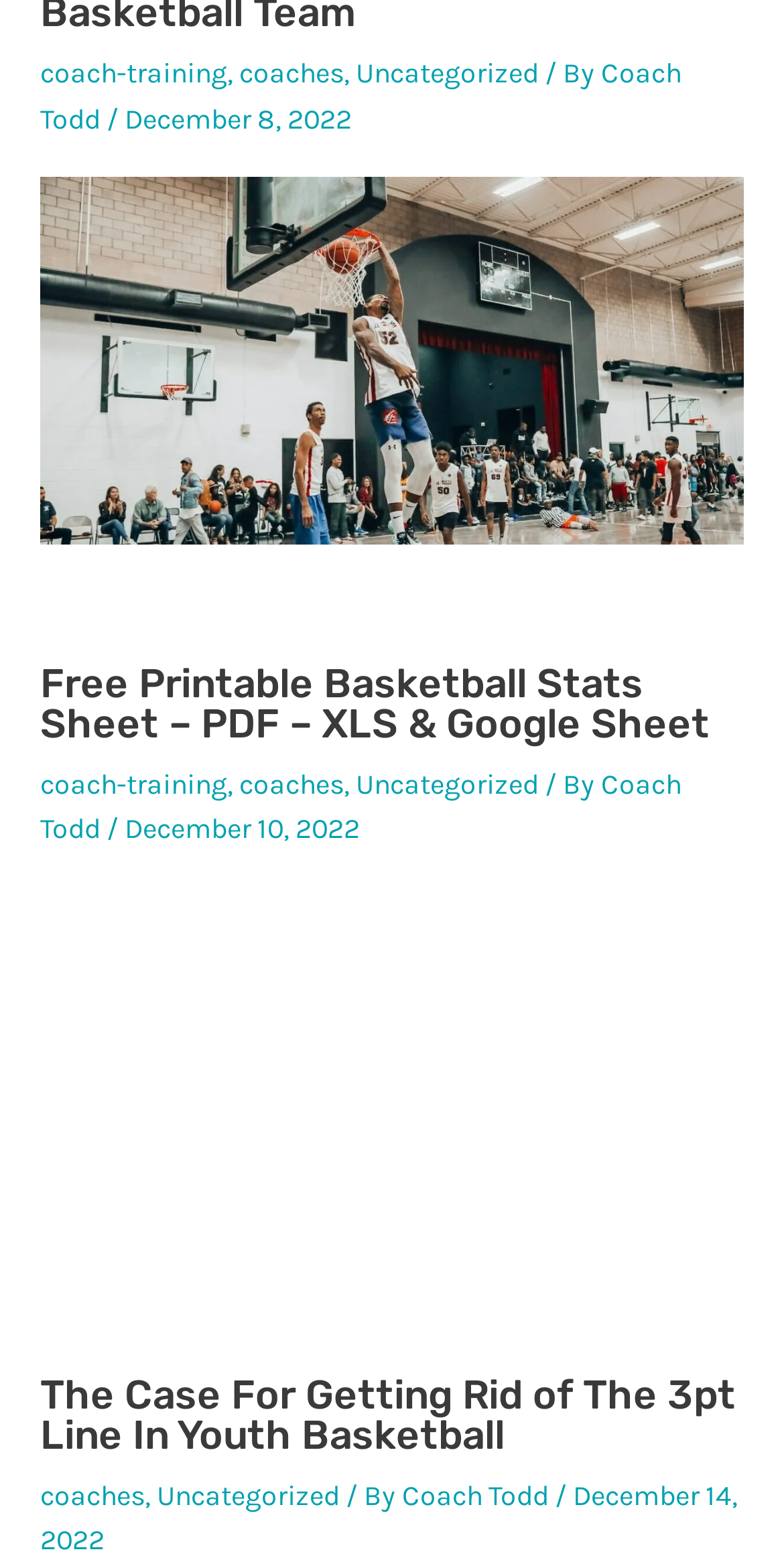Find the bounding box coordinates of the area to click in order to follow the instruction: "click on the link to men playing basketball".

[0.051, 0.215, 0.949, 0.24]